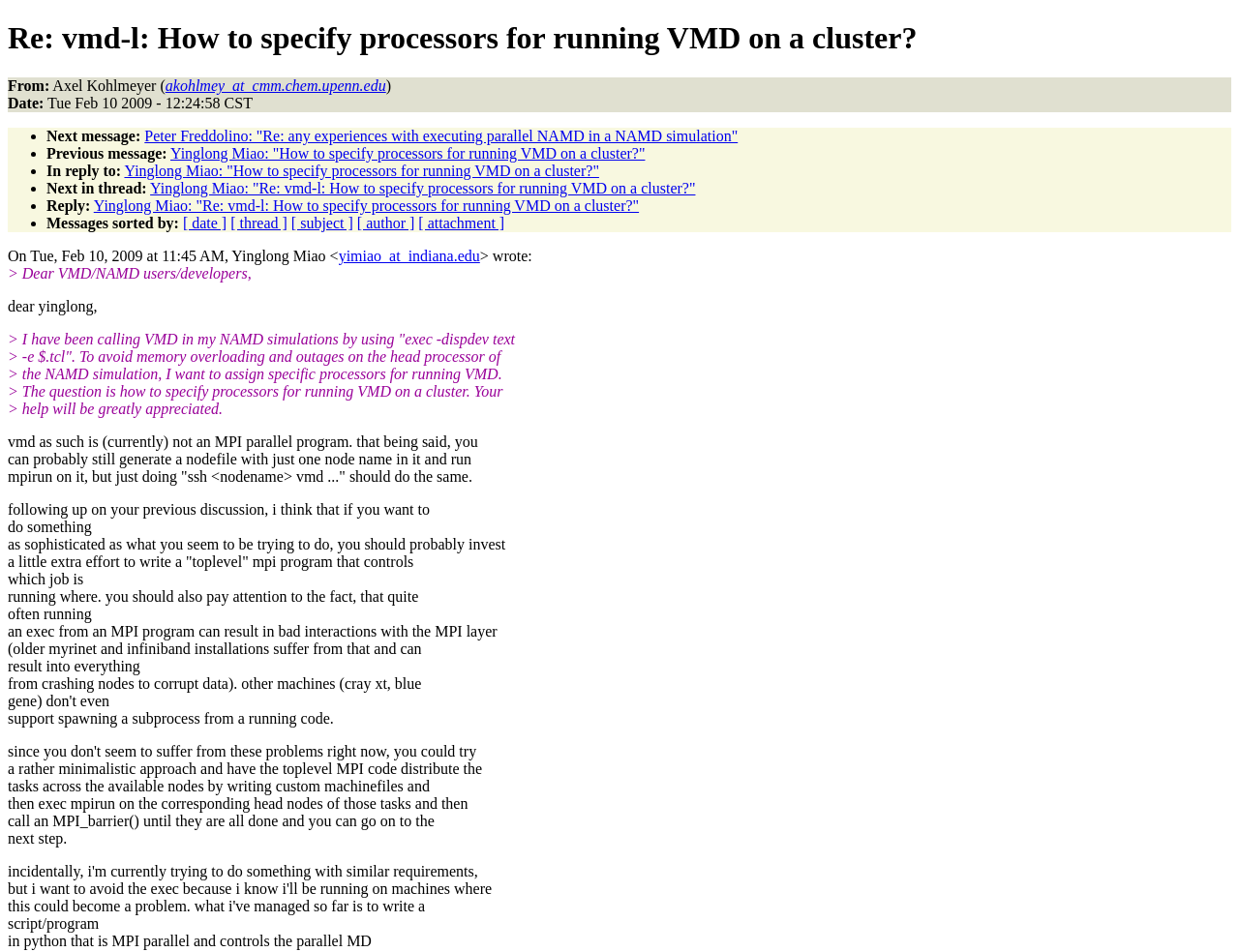Please locate the bounding box coordinates for the element that should be clicked to achieve the following instruction: "View previous message". Ensure the coordinates are given as four float numbers between 0 and 1, i.e., [left, top, right, bottom].

[0.038, 0.152, 0.135, 0.17]